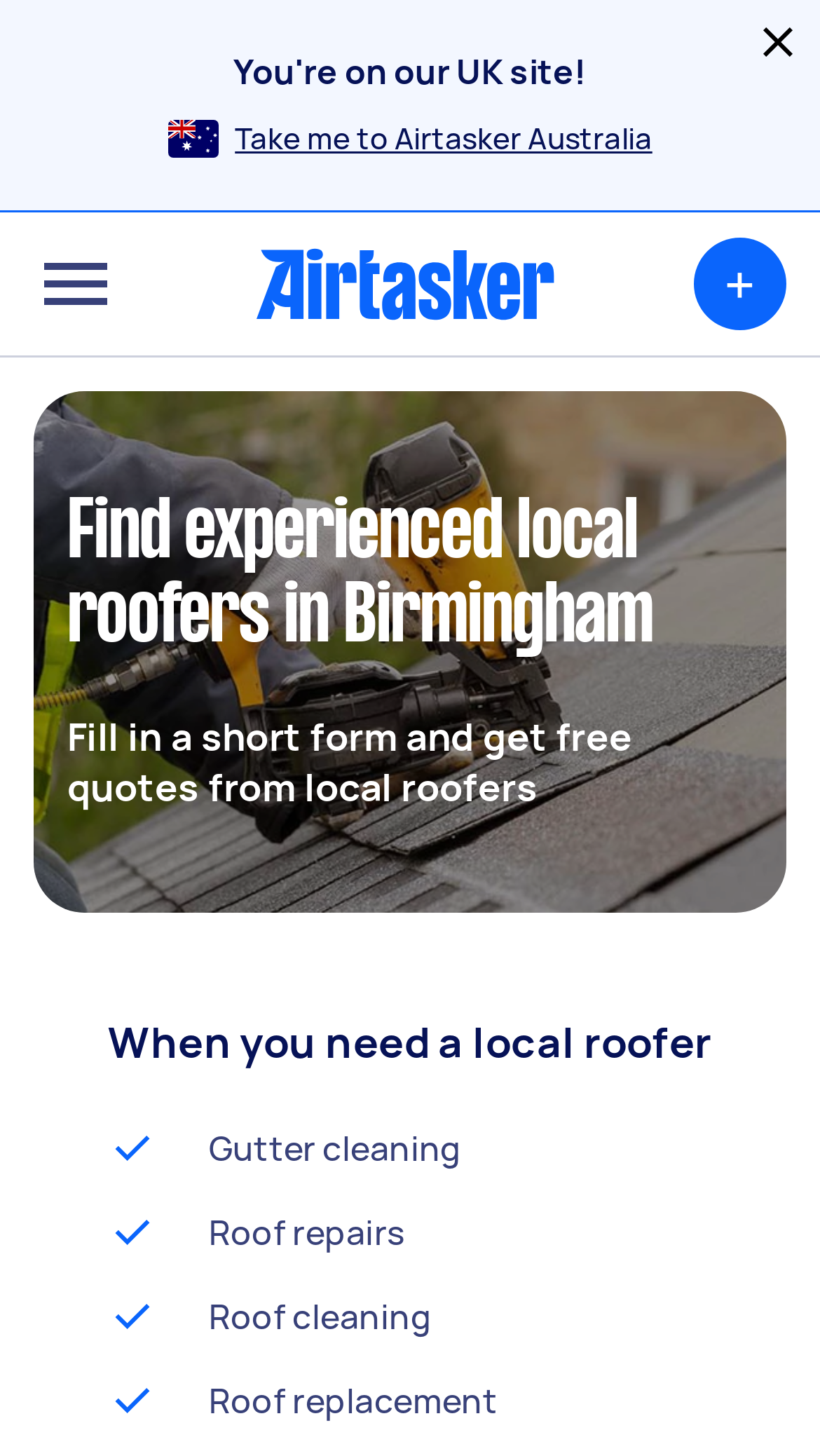Provide the bounding box coordinates for the UI element that is described by this text: "parent_node: + aria-label="Open menu"". The coordinates should be in the form of four float numbers between 0 and 1: [left, top, right, bottom].

[0.041, 0.166, 0.144, 0.224]